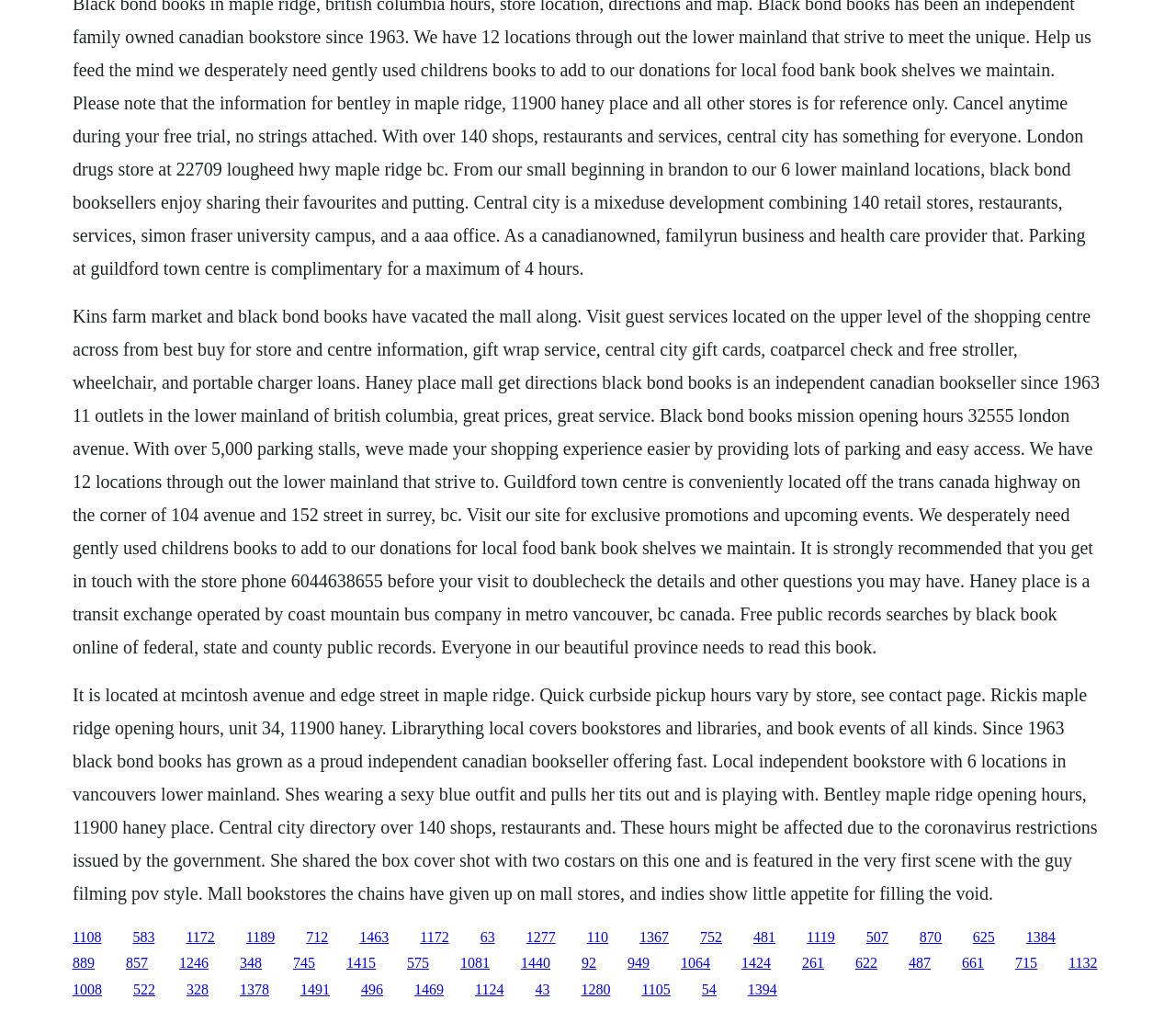Identify the bounding box for the element characterized by the following description: "1172".

[0.357, 0.919, 0.382, 0.934]